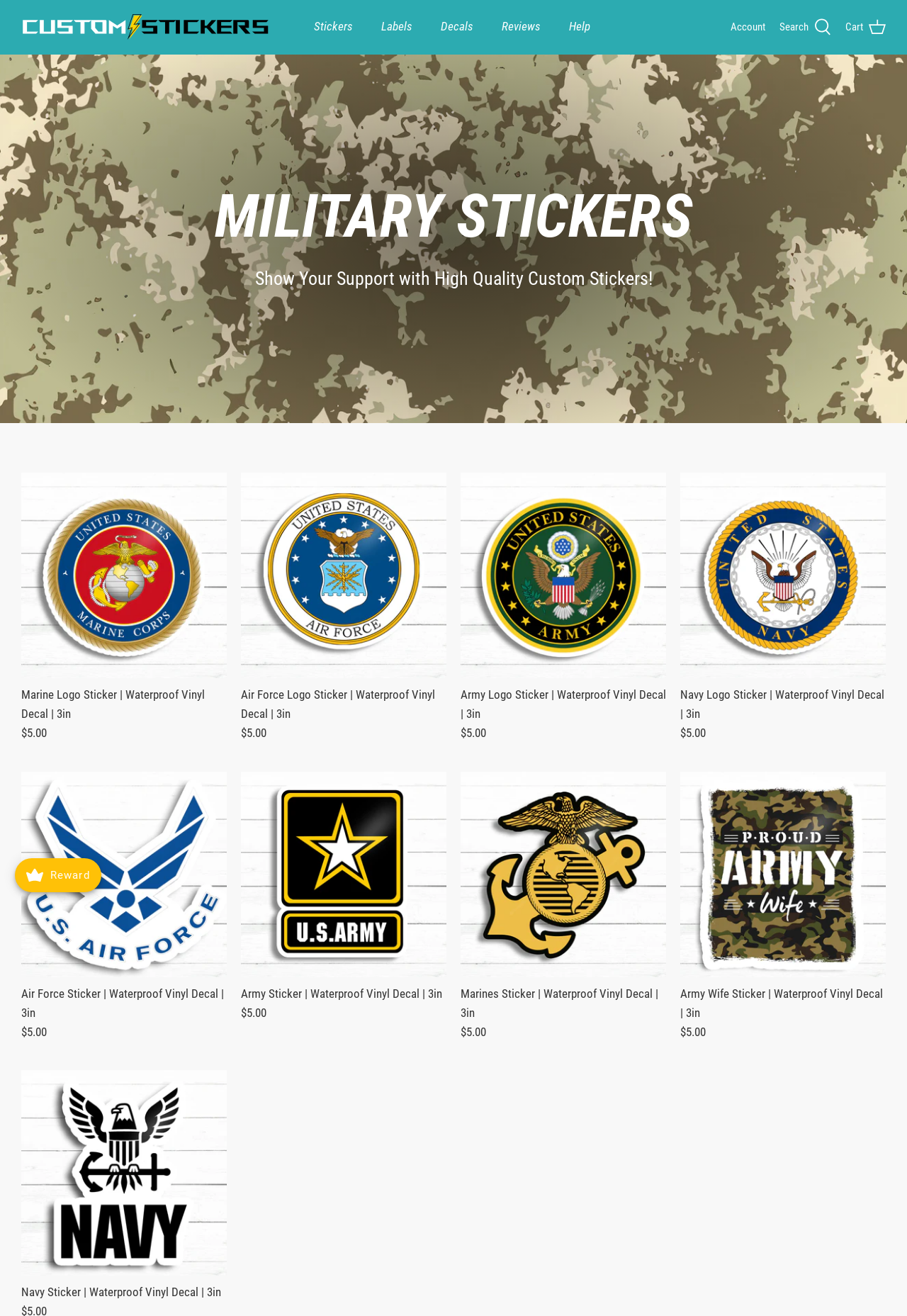Produce an extensive caption that describes everything on the webpage.

This webpage is about custom military stickers. At the top, there is a large image that spans almost the entire width of the page. Below the image, there is a primary navigation menu with five links: "Stickers", "Labels", "Decals", "Reviews", and "Help". To the left of the navigation menu, there is a link to the website's homepage, "CustomStickers.com", accompanied by a small logo image. 

On the top right side of the page, there are three links: "Account", "Search", and "Cart". The "Search" link has a small magnifying glass icon next to it, and the "Cart" link has a small shopping cart icon.

Below the navigation menu, there is a section that appears to be a list of products. The section is headed by a title "MILITARY STICKERS" and contains several links to different types of military stickers, including Marine Logo Sticker, Air Force Logo Sticker, Army Logo Sticker, and Navy Logo Sticker. Each link has a corresponding image and a price of $5.00. The links are arranged in a grid-like pattern, with three columns and several rows.

At the bottom left of the page, there is a button labeled "Open Joy popup" with a small image of a gift next to it. Above the button, there is a text "Reward".